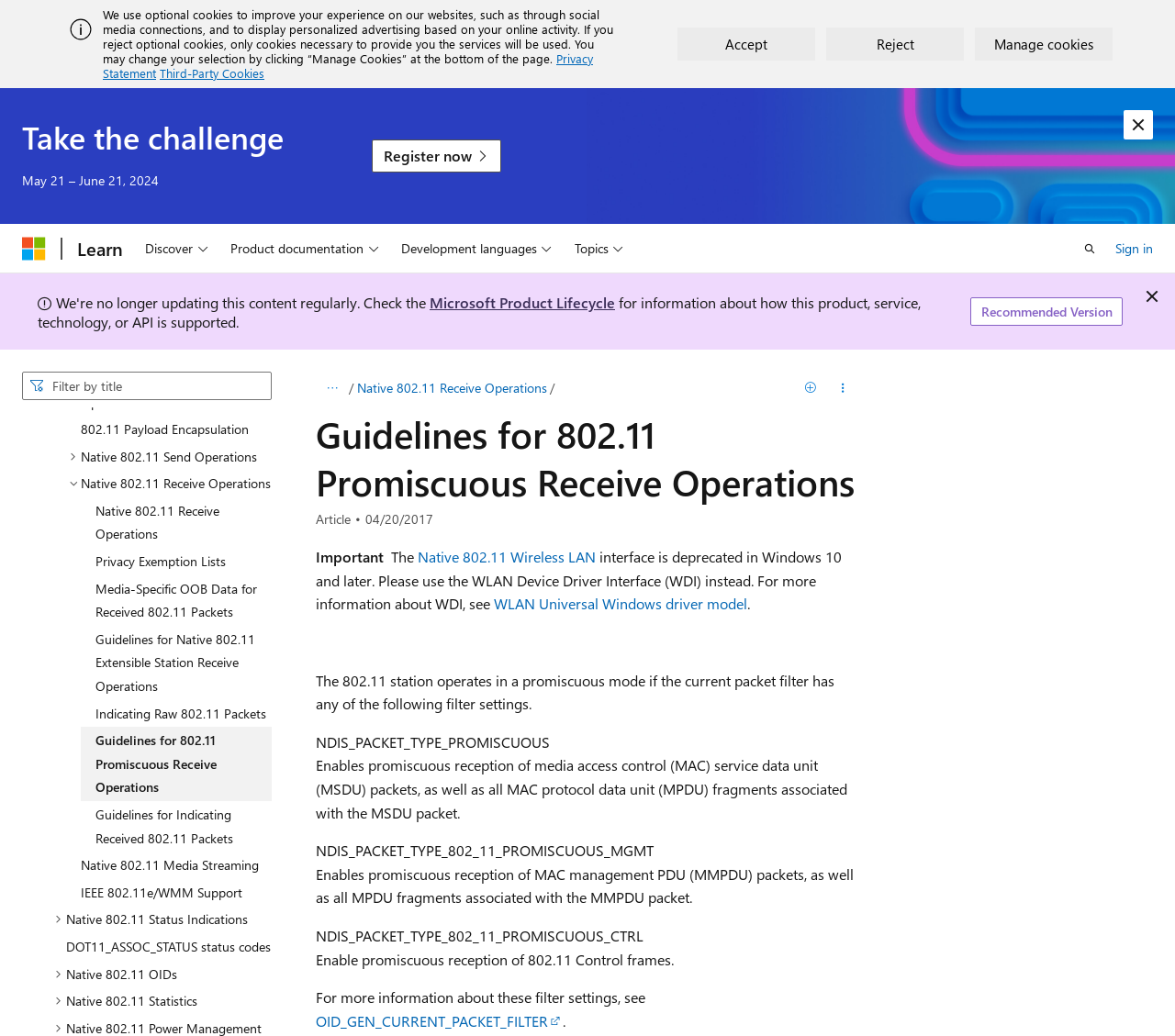Could you please study the image and provide a detailed answer to the question:
What is the alternative to the Native 802.11 Wireless LAN interface?

According to the article, the Native 802.11 Wireless LAN interface is deprecated in Windows 10 and later, and it is recommended to use the WLAN Device Driver Interface (WDI) instead.